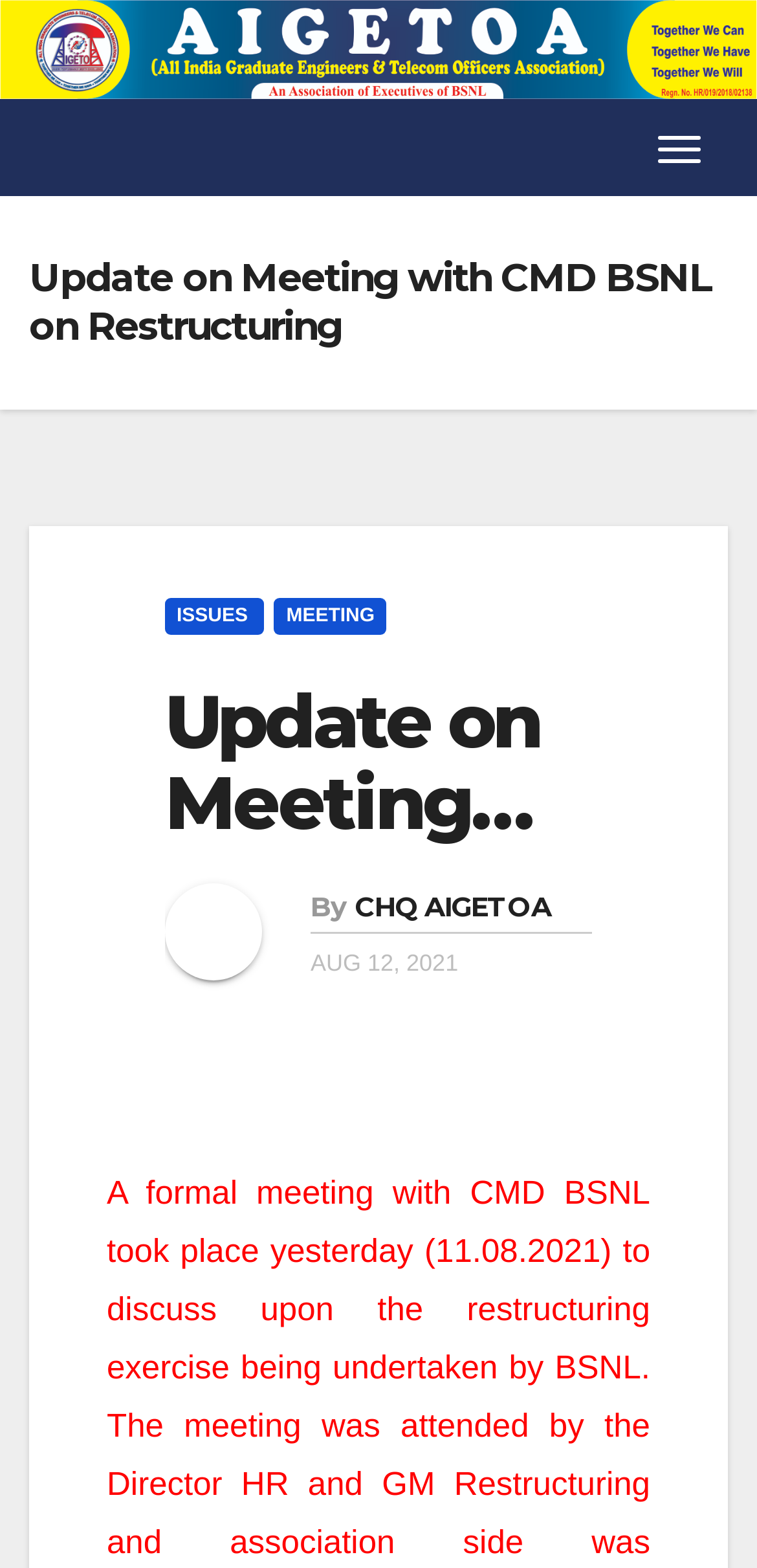Extract the heading text from the webpage.

Update on Meeting with CMD BSNL on Restructuring